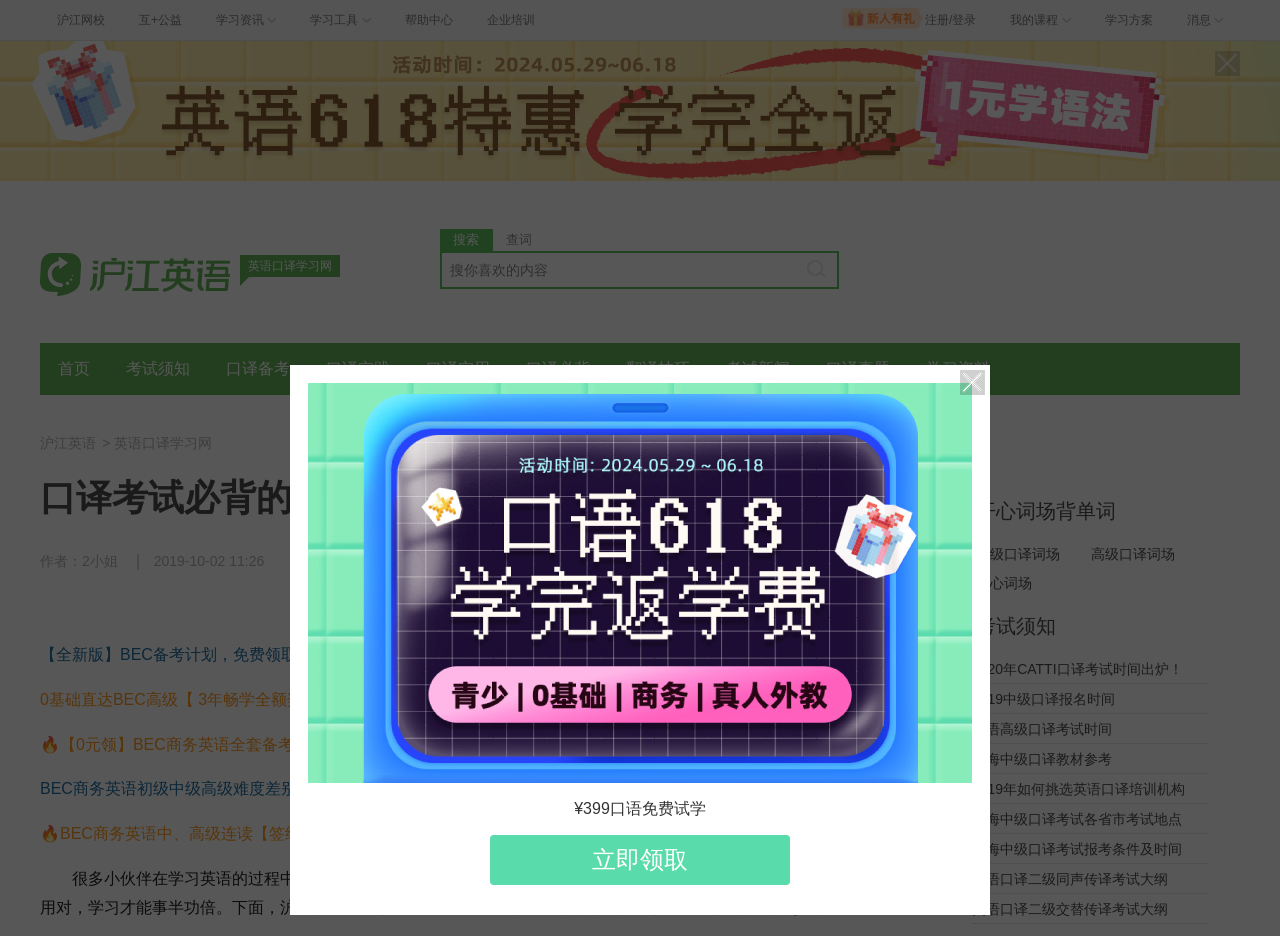Show the bounding box coordinates for the HTML element as described: "口译备考".

[0.162, 0.366, 0.241, 0.422]